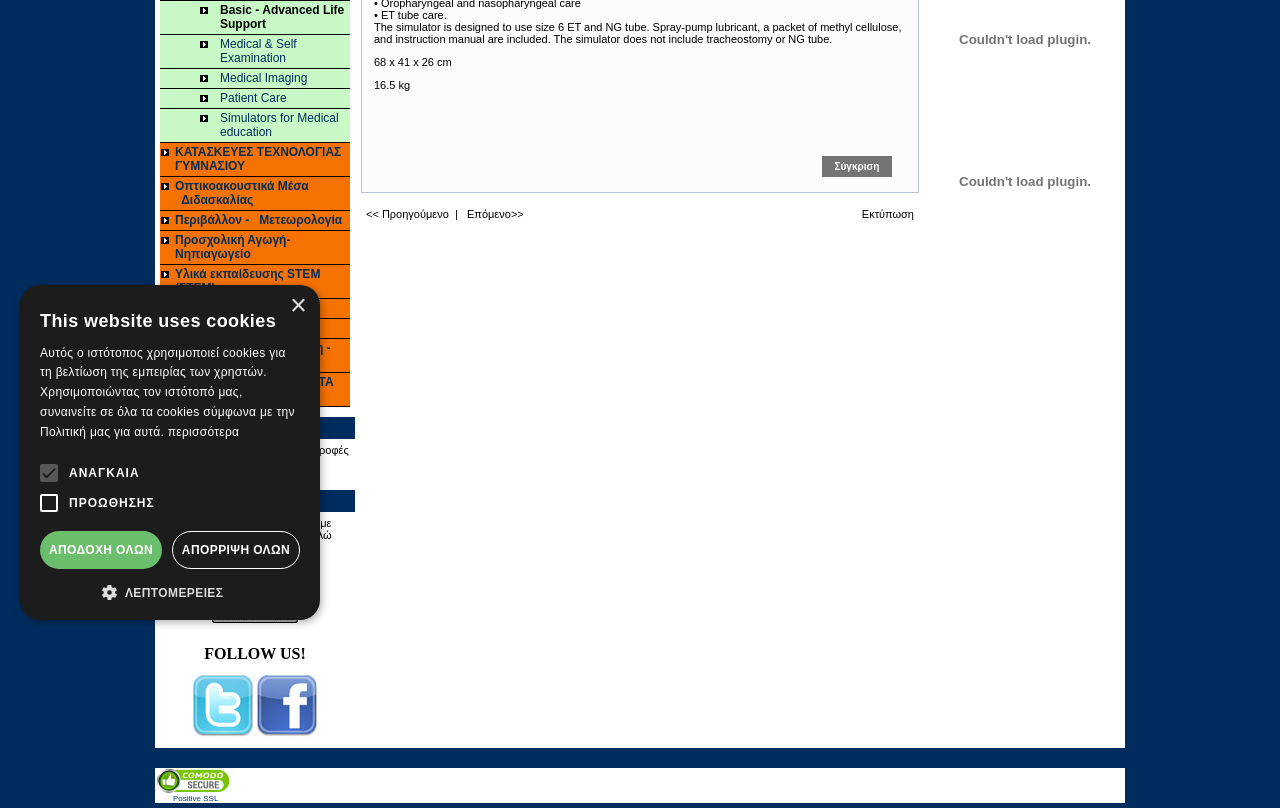Given the description: "Simulators for Medical education", determine the bounding box coordinates of the UI element. The coordinates should be formatted as four float numbers between 0 and 1, [left, top, right, bottom].

[0.125, 0.135, 0.273, 0.177]